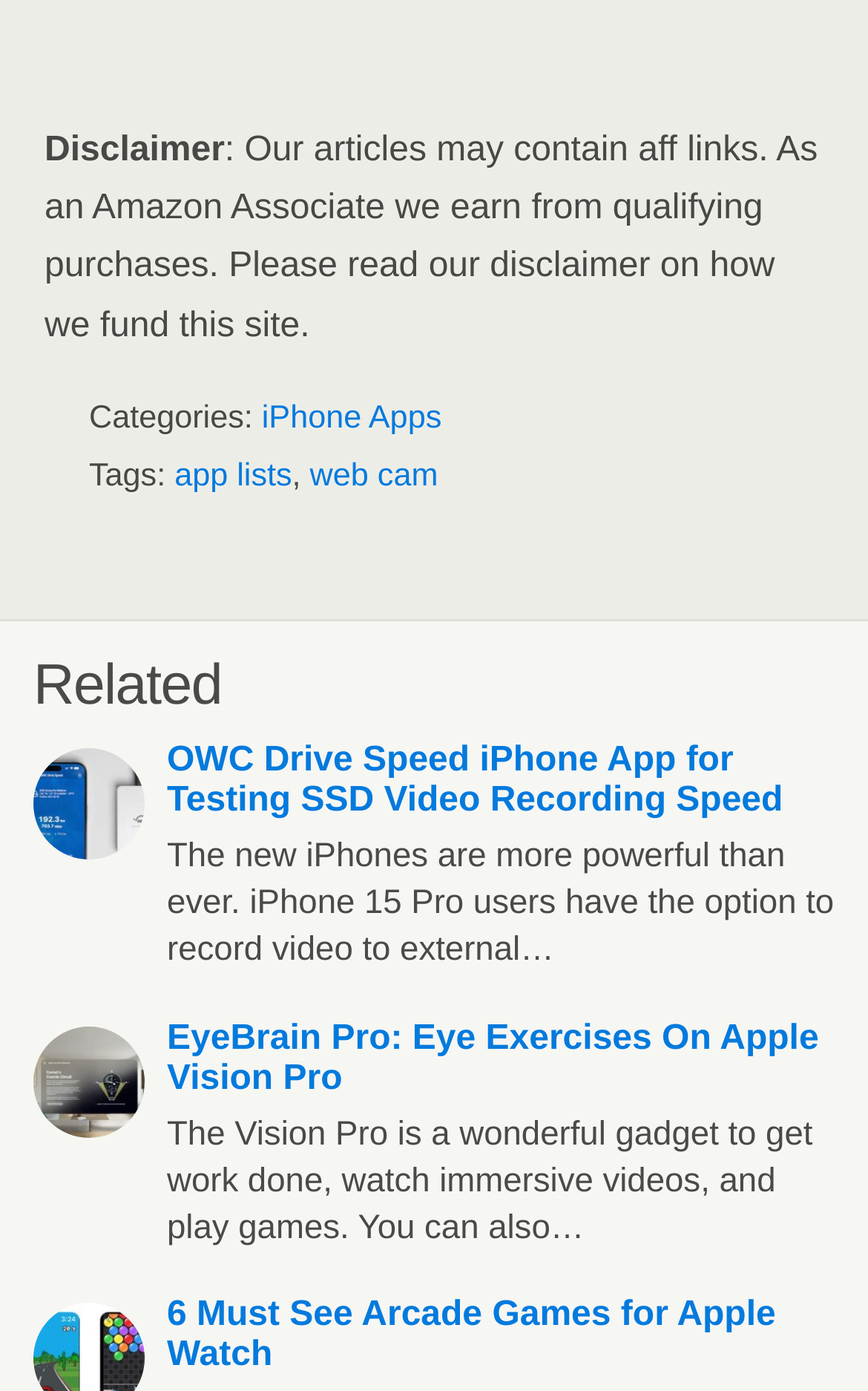Locate the bounding box coordinates of the element that should be clicked to execute the following instruction: "Read the disclaimer".

[0.051, 0.094, 0.259, 0.121]